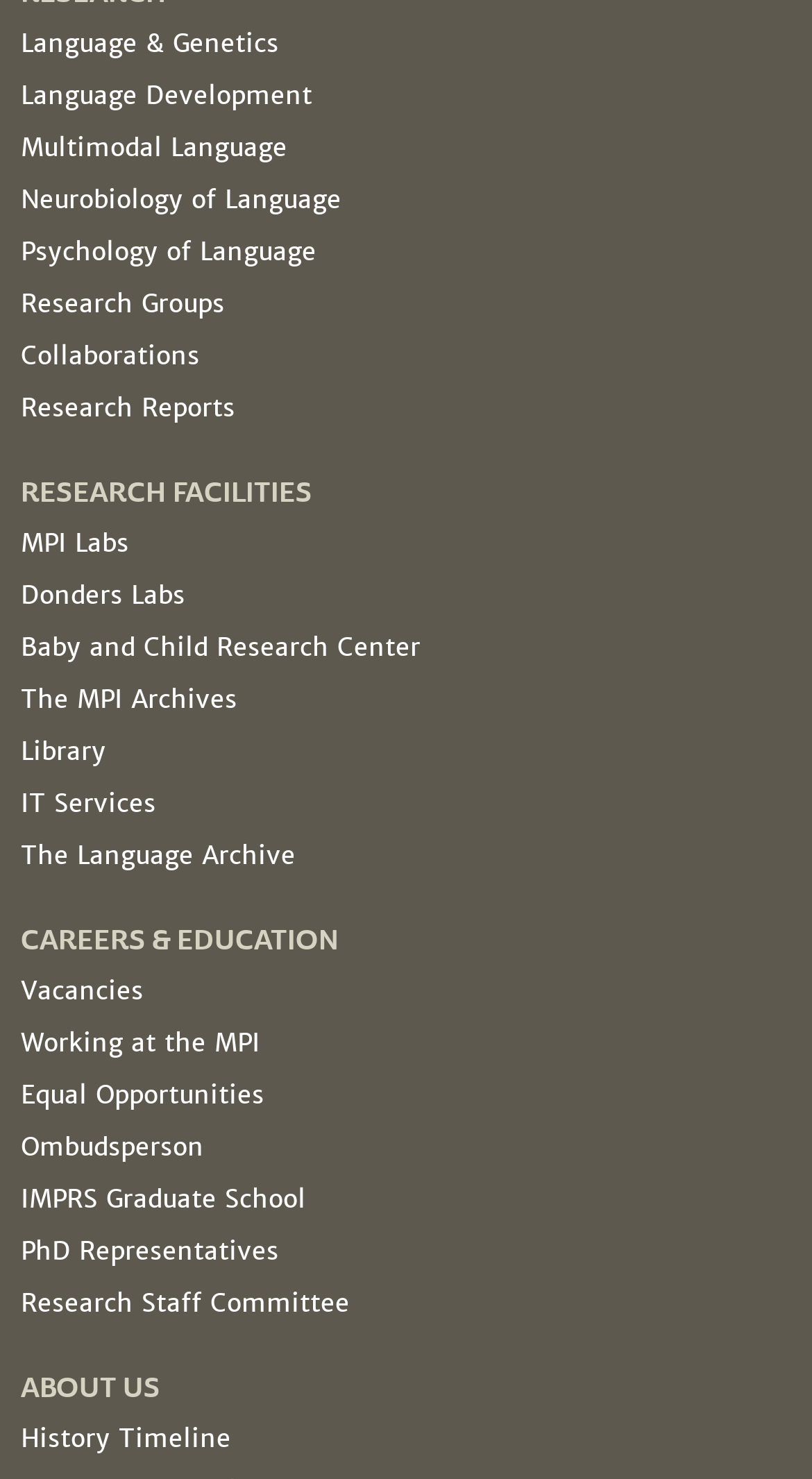Identify the coordinates of the bounding box for the element described below: "IMPRS Graduate School". Return the coordinates as four float numbers between 0 and 1: [left, top, right, bottom].

[0.026, 0.8, 0.377, 0.822]